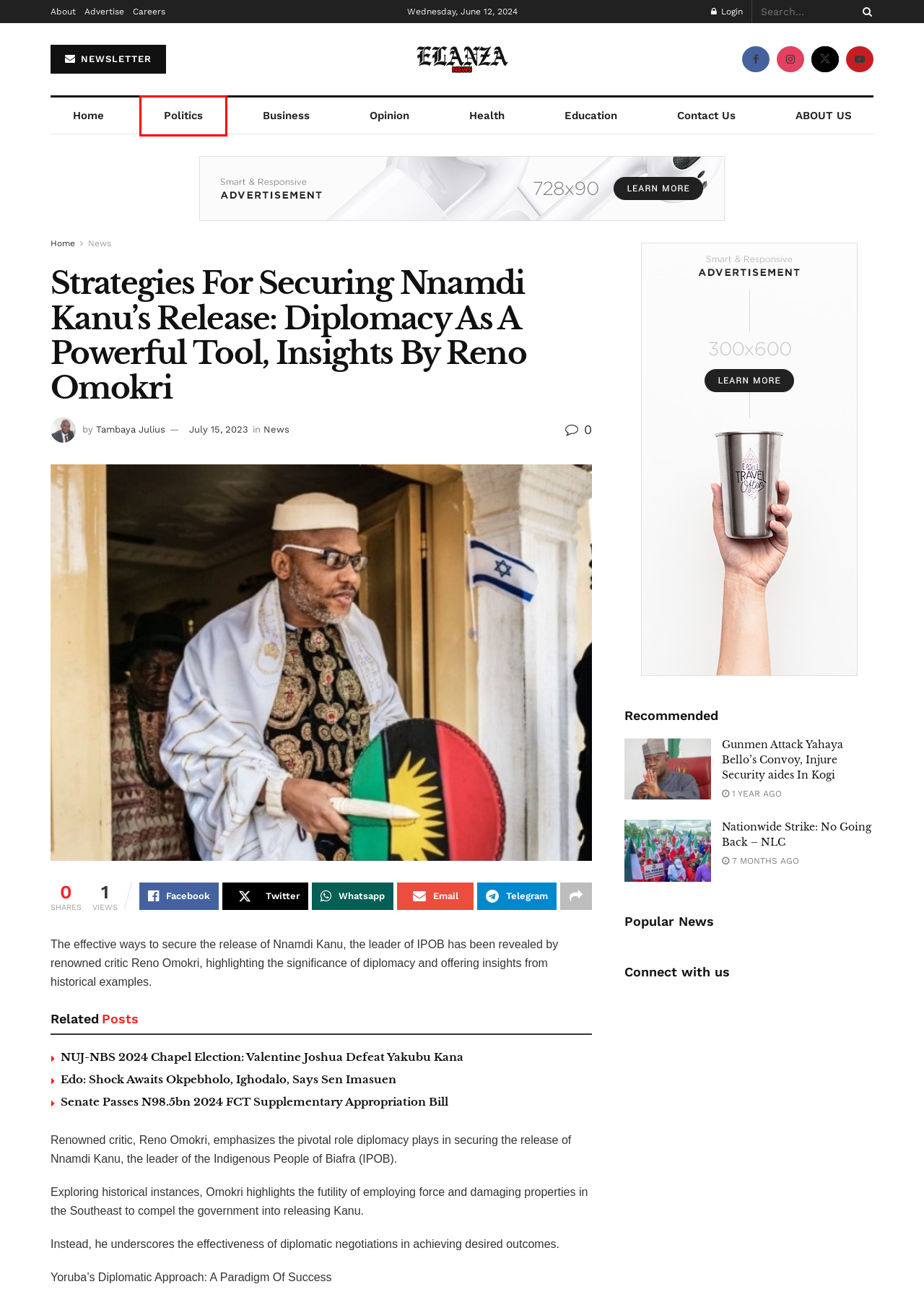Examine the screenshot of a webpage with a red bounding box around an element. Then, select the webpage description that best represents the new page after clicking the highlighted element. Here are the descriptions:
A. Health - Elanza News
B. NUJ-NBS 2024 Chapel Election: Valentine Joshua Defeat Yakubu Kana
C. ABOUT US - Elanza News
D. Senate Passes N98.5bn 2024 FCT Supplementary Appropriation Bill
E. Tambaya Julius - Elanza News
F. Politics - Elanza News
G. News - Elanza News
H. Gunmen Attack Yahaya Bello’s Convoy, Injure Security Aides In Kogi

F